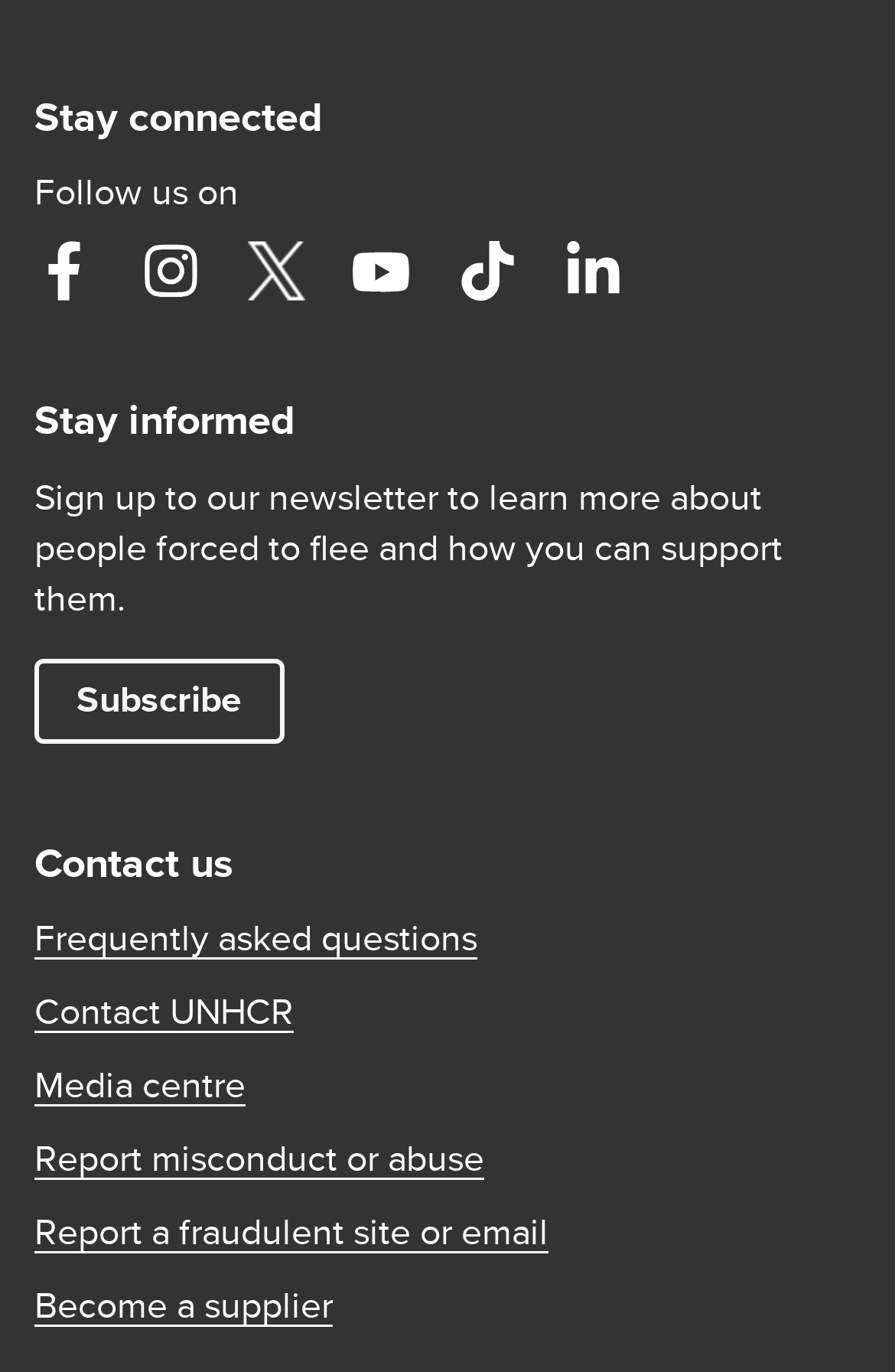Provide a one-word or brief phrase answer to the question:
How many social media links are provided?

5